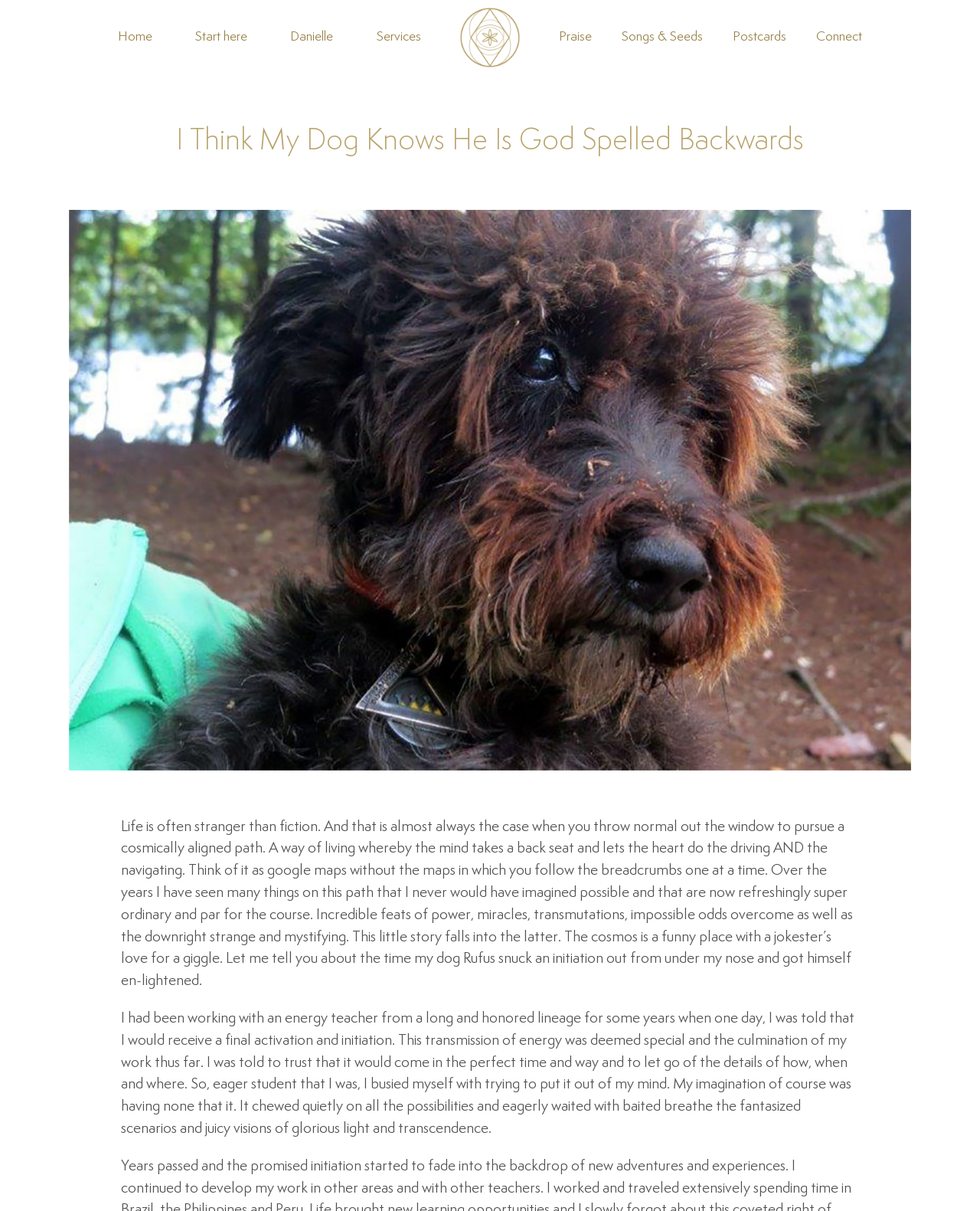Specify the bounding box coordinates of the area that needs to be clicked to achieve the following instruction: "Click on the 'SEND' button".

None